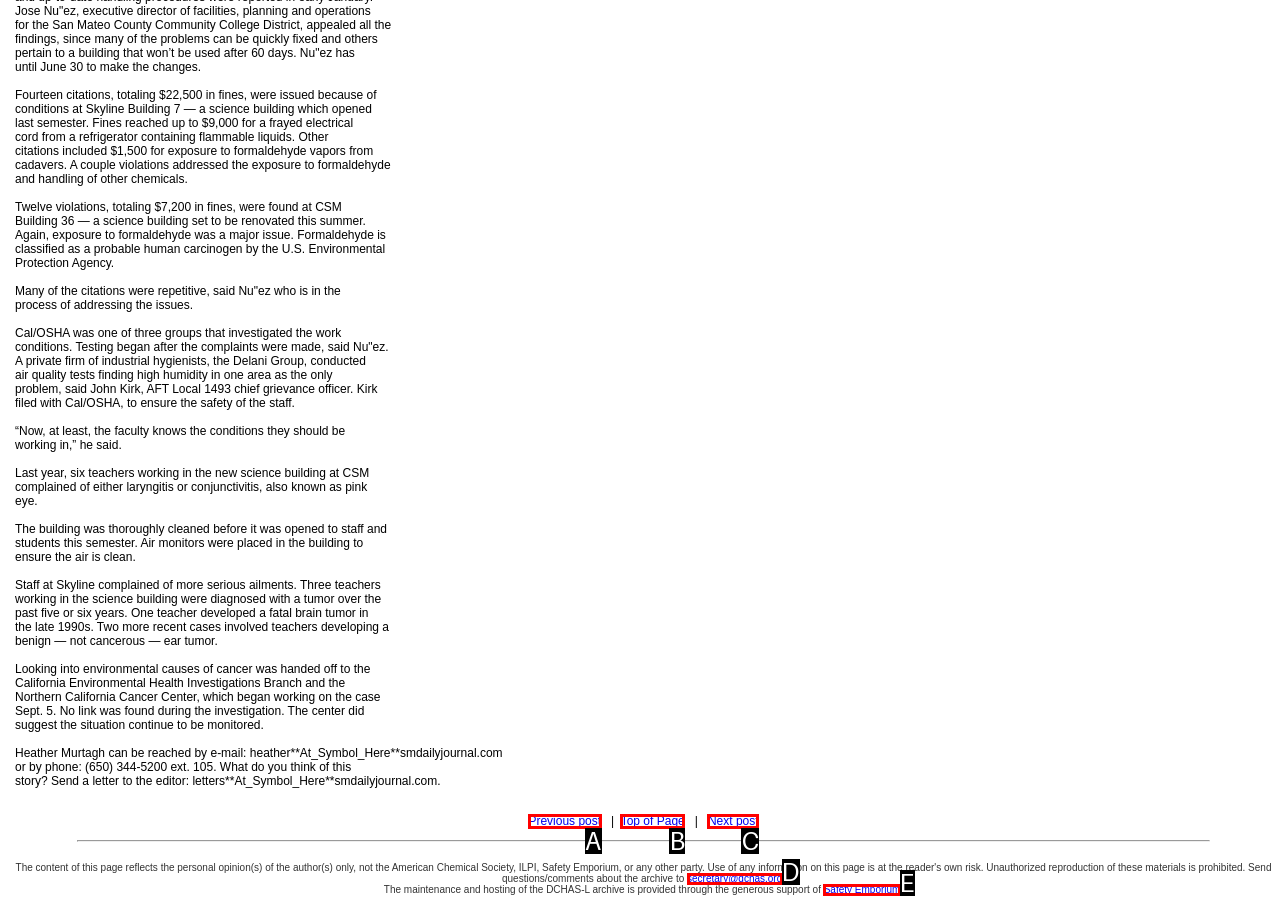Select the option that aligns with the description: Top of Page
Respond with the letter of the correct choice from the given options.

B